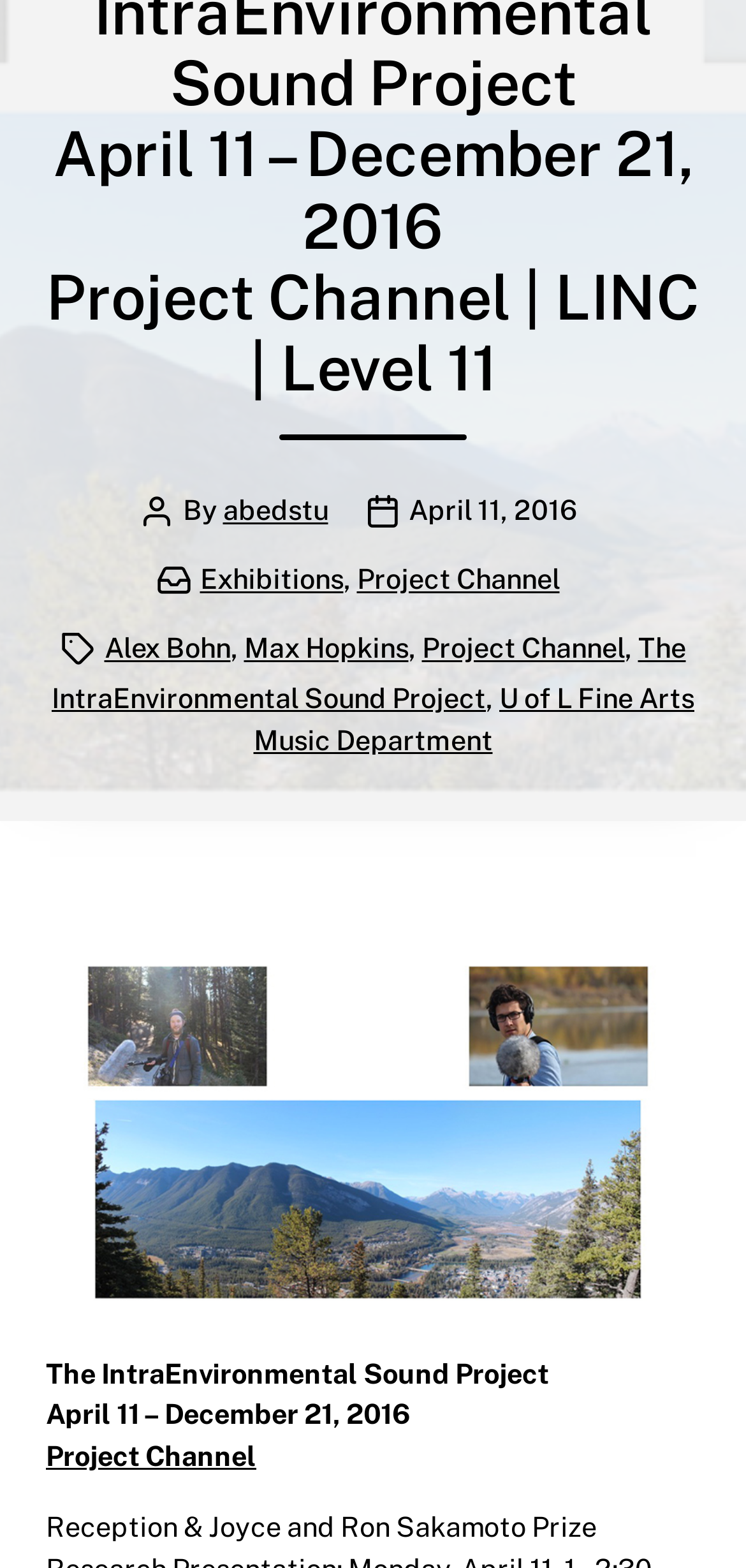Predict the bounding box of the UI element that fits this description: "Project Channel".

[0.062, 0.918, 0.344, 0.938]